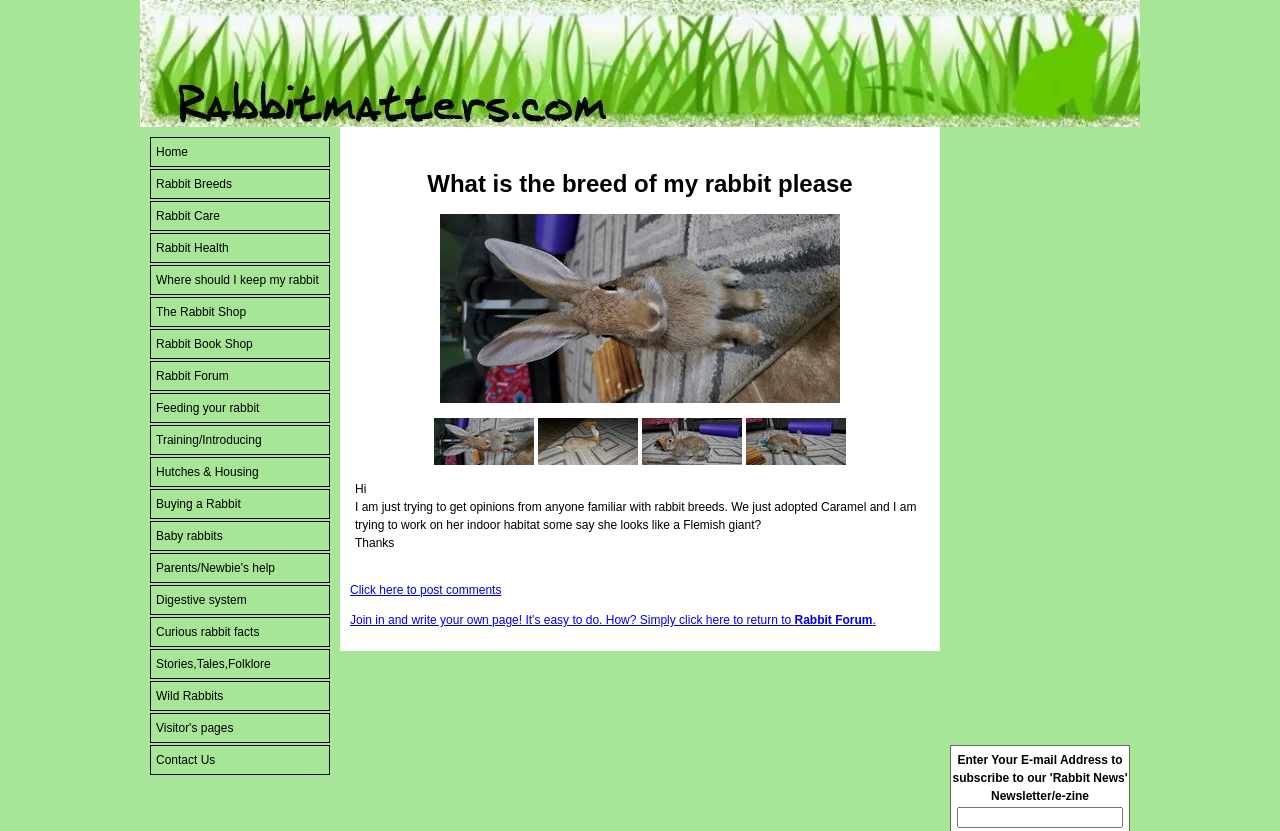Identify the bounding box coordinates for the element you need to click to achieve the following task: "Subscribe to the 'Rabbit News' Newsletter". The coordinates must be four float values ranging from 0 to 1, formatted as [left, top, right, bottom].

[0.747, 0.971, 0.877, 0.996]